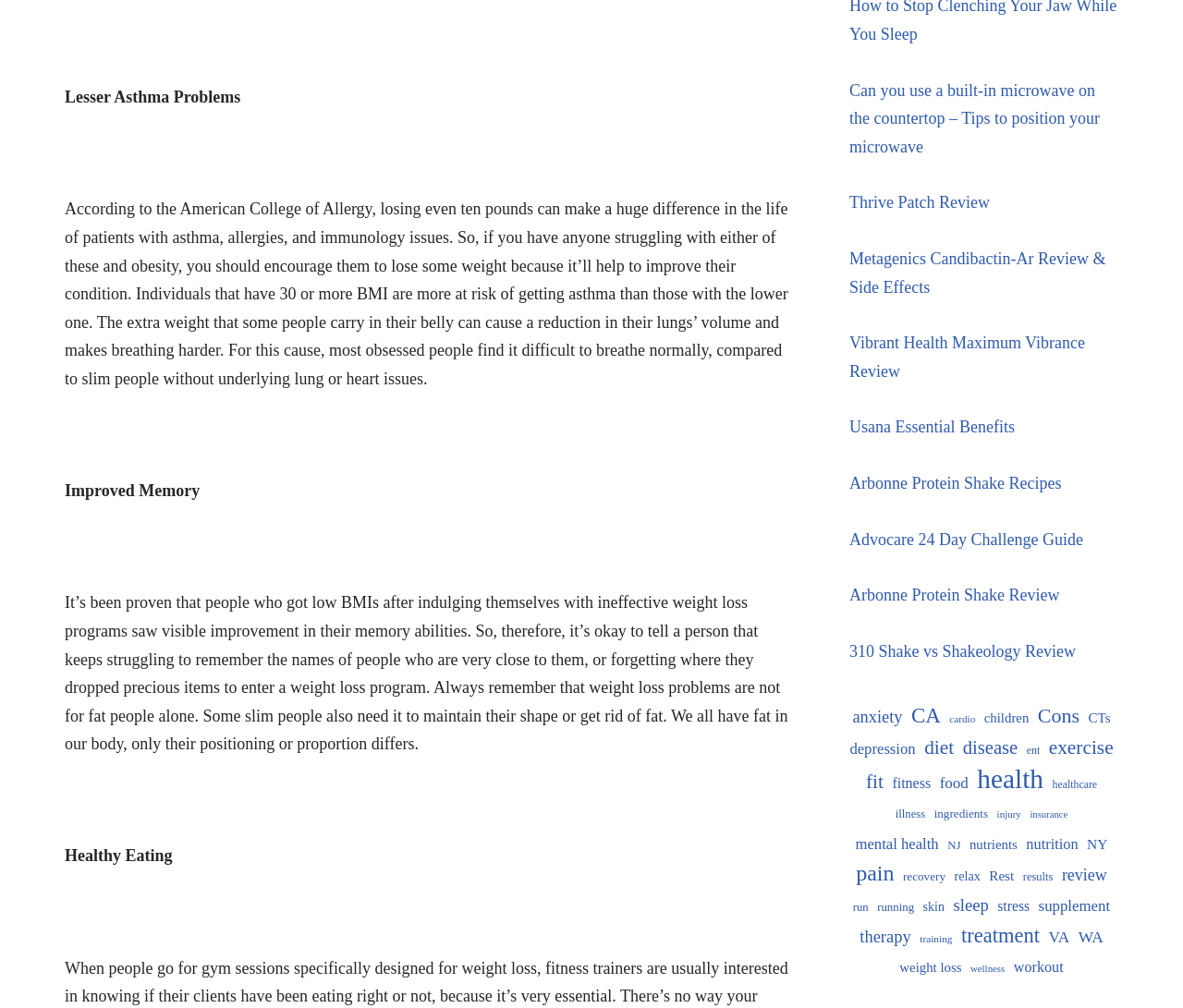Using the webpage screenshot, find the UI element described by Thrive Patch Review. Provide the bounding box coordinates in the format (top-left x, top-left y, bottom-right x, bottom-right y), ensuring all values are floating point numbers between 0 and 1.

[0.718, 0.192, 0.837, 0.21]